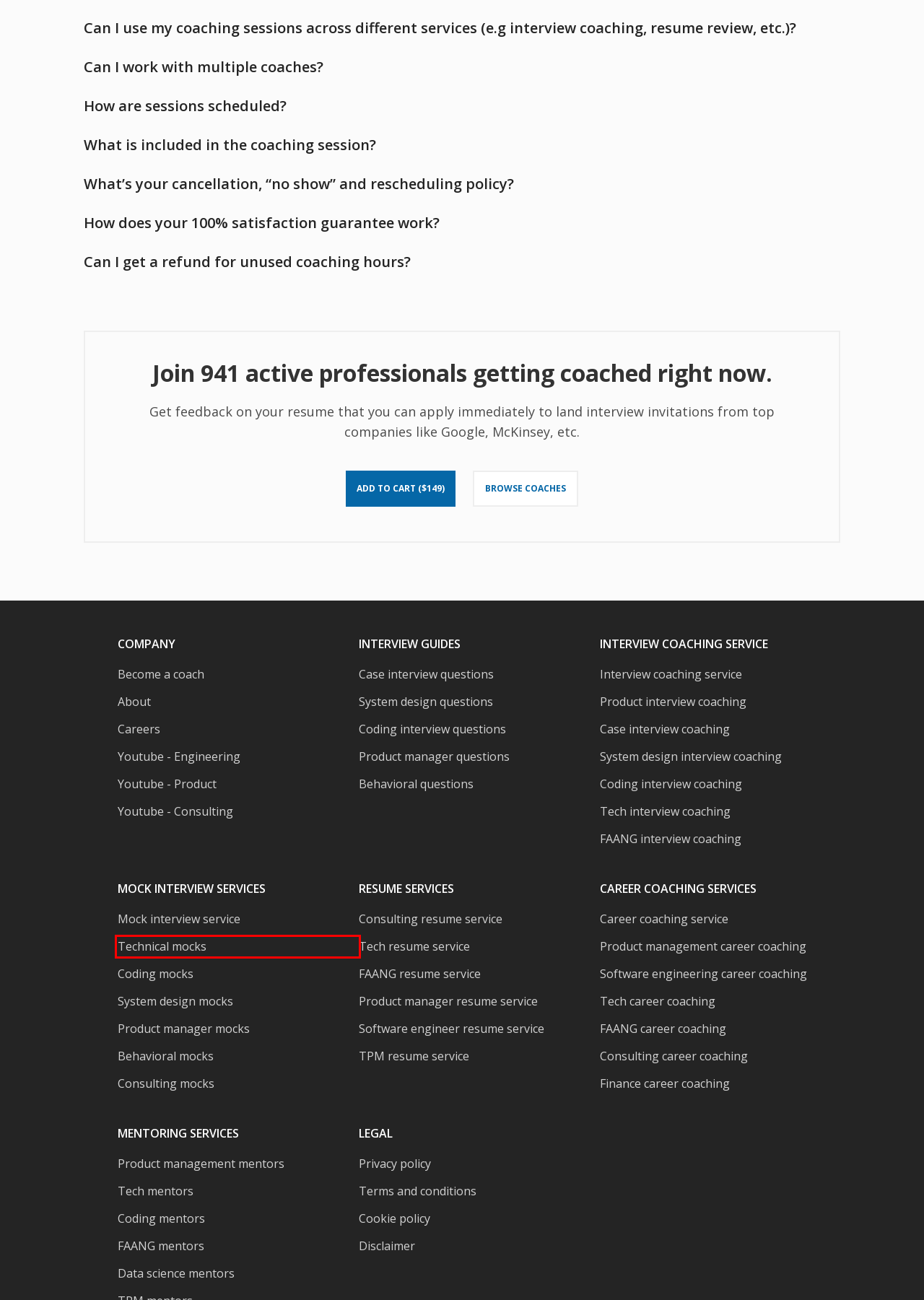Analyze the screenshot of a webpage with a red bounding box and select the webpage description that most accurately describes the new page resulting from clicking the element inside the red box. Here are the candidates:
A. FAANG Interview Coaching (Hire a 5-Star Coach) - IGotAnOffer
B. Tech Resume Service (Get an Expert Review) - IGotAnOffer
C. Case Mock Interview (Online Service) - IGotAnOffer
D. FAANG Resume Service (Get an Expert Review) - IGotAnOffer
E. Find a Product Management Career Coach (Online Coaching) - IGotAnOffer
F. Software Engineering Interview Coaching (Hire a 5-Star Coach) - IGotAnOffer
G. Tech Mock Interview (Online Service) - IGotAnOffer
H. Coding Mock Interview (Online Service) - IGotAnOffer

G